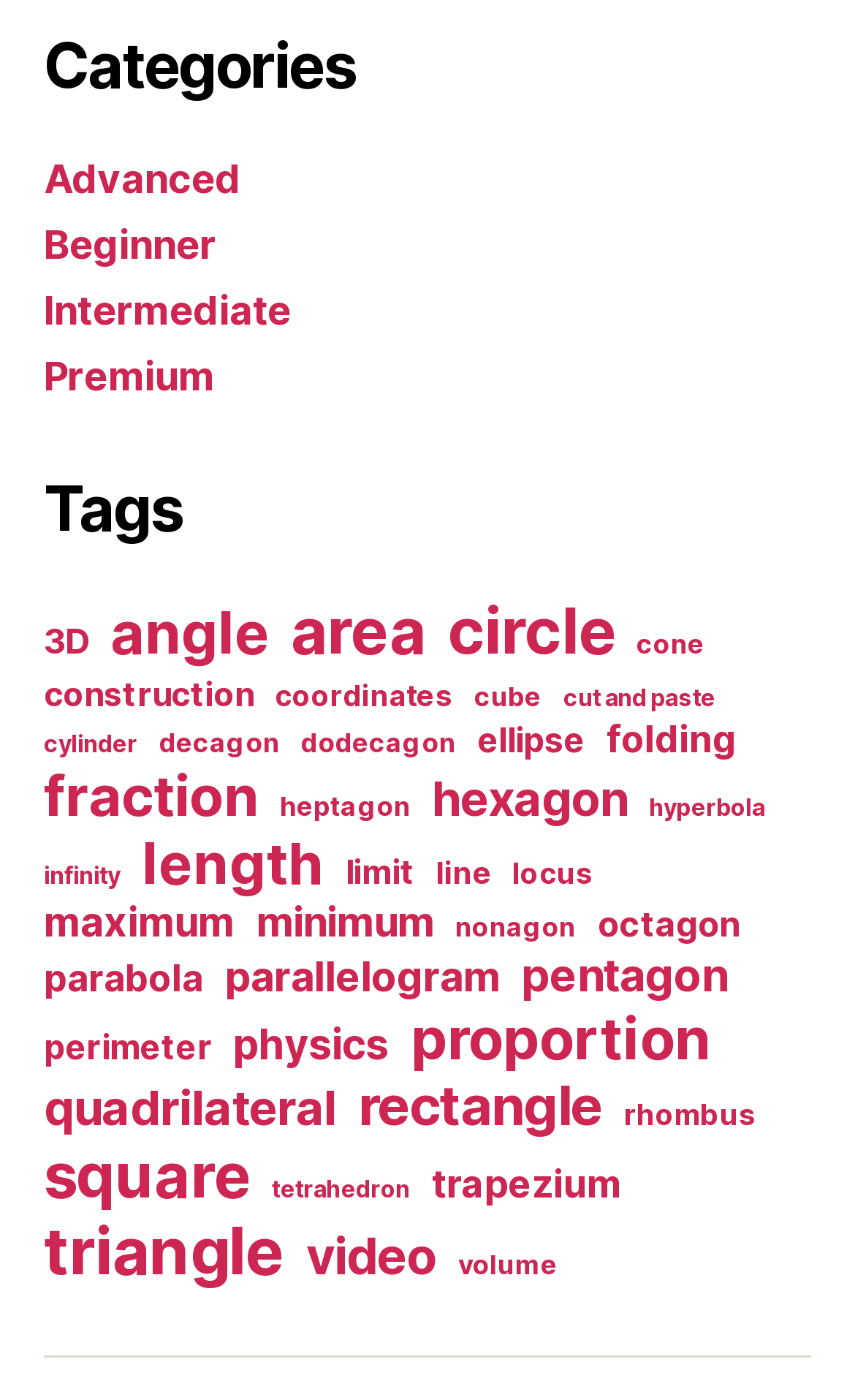Identify the bounding box coordinates of the section to be clicked to complete the task described by the following instruction: "Browse the 'triangle' topic". The coordinates should be four float numbers between 0 and 1, formatted as [left, top, right, bottom].

[0.051, 0.867, 0.333, 0.922]